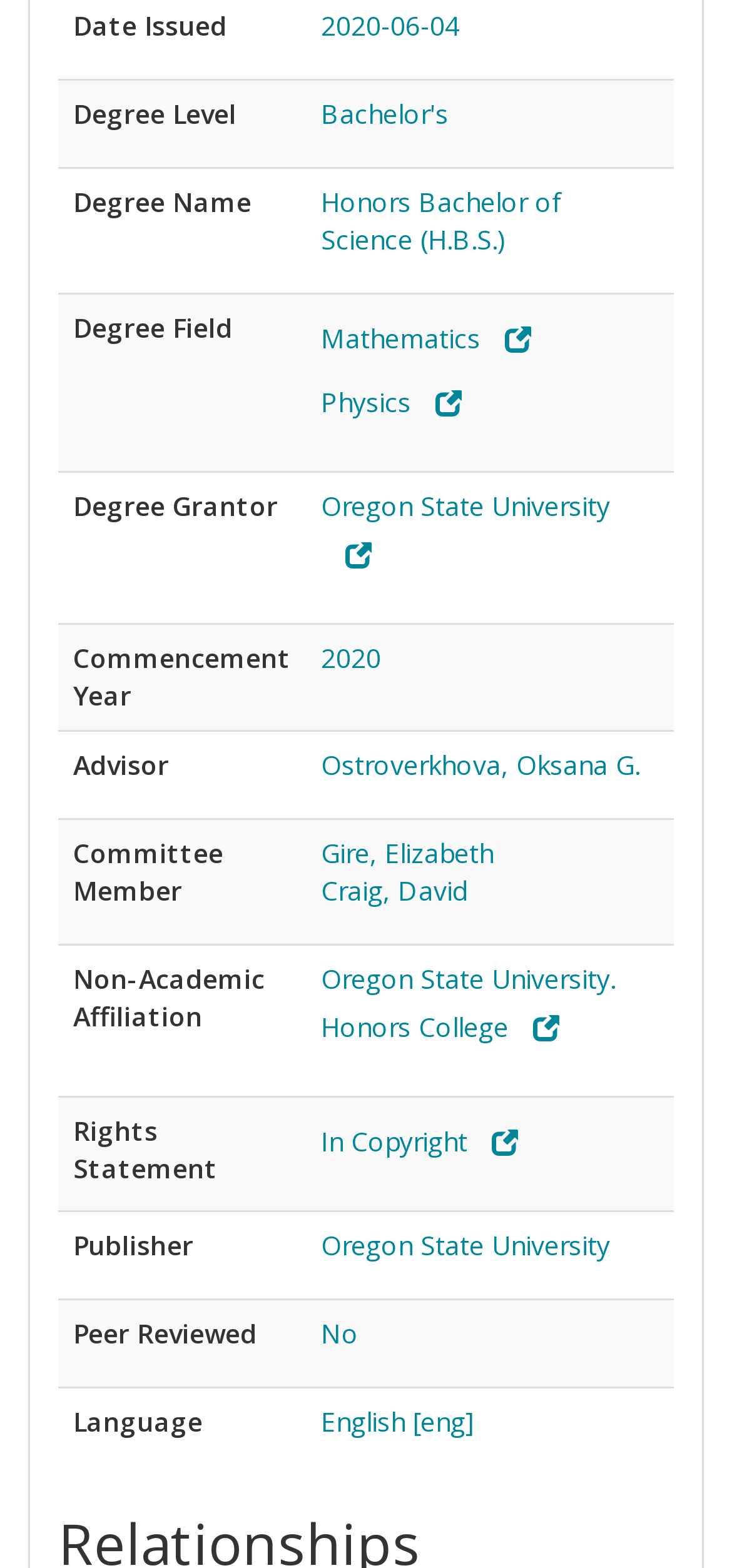Identify the bounding box for the described UI element: "Oregon State University. Honors College".

[0.438, 0.613, 0.841, 0.666]